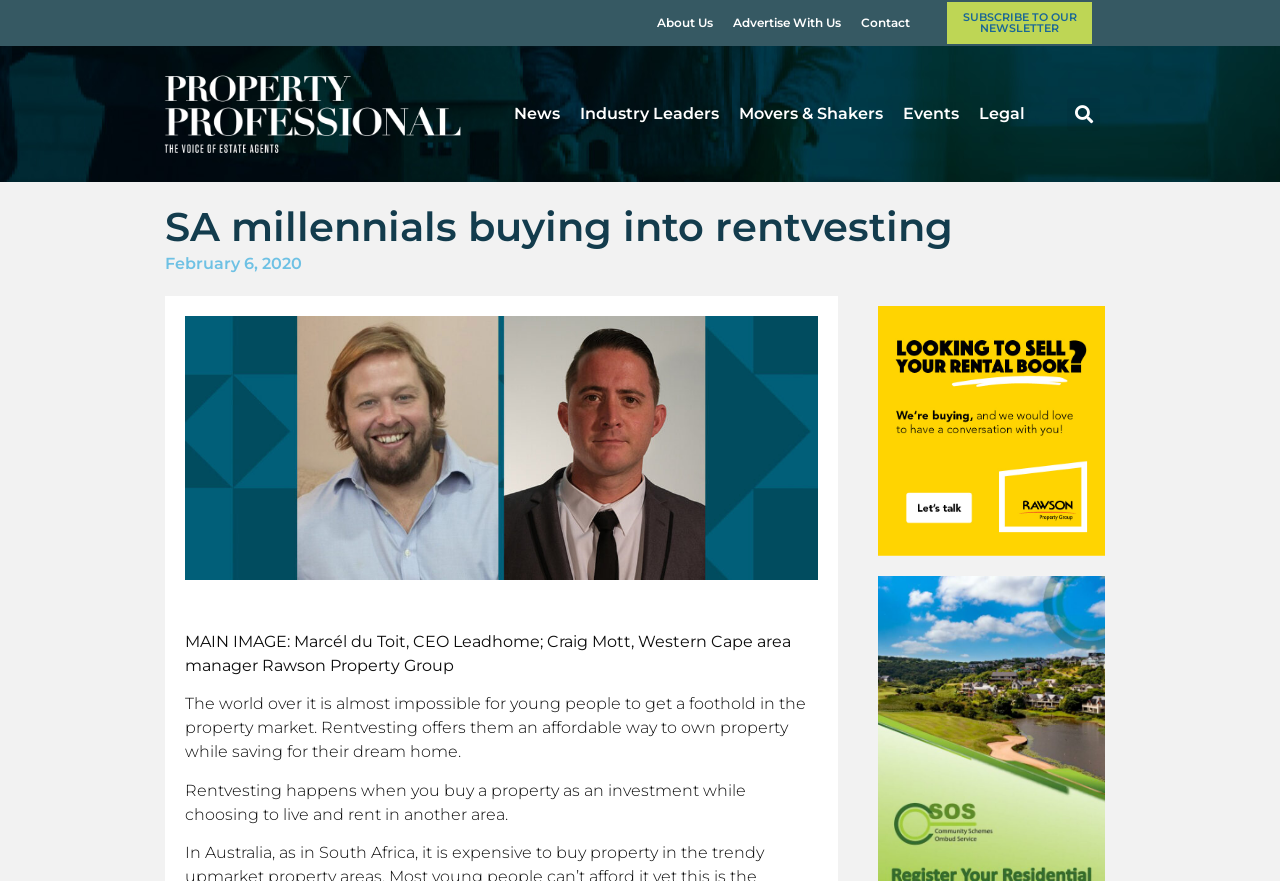What is the relationship between the person in the main image and Rawson Property Group?
Examine the image and give a concise answer in one word or a short phrase.

Western Cape area manager